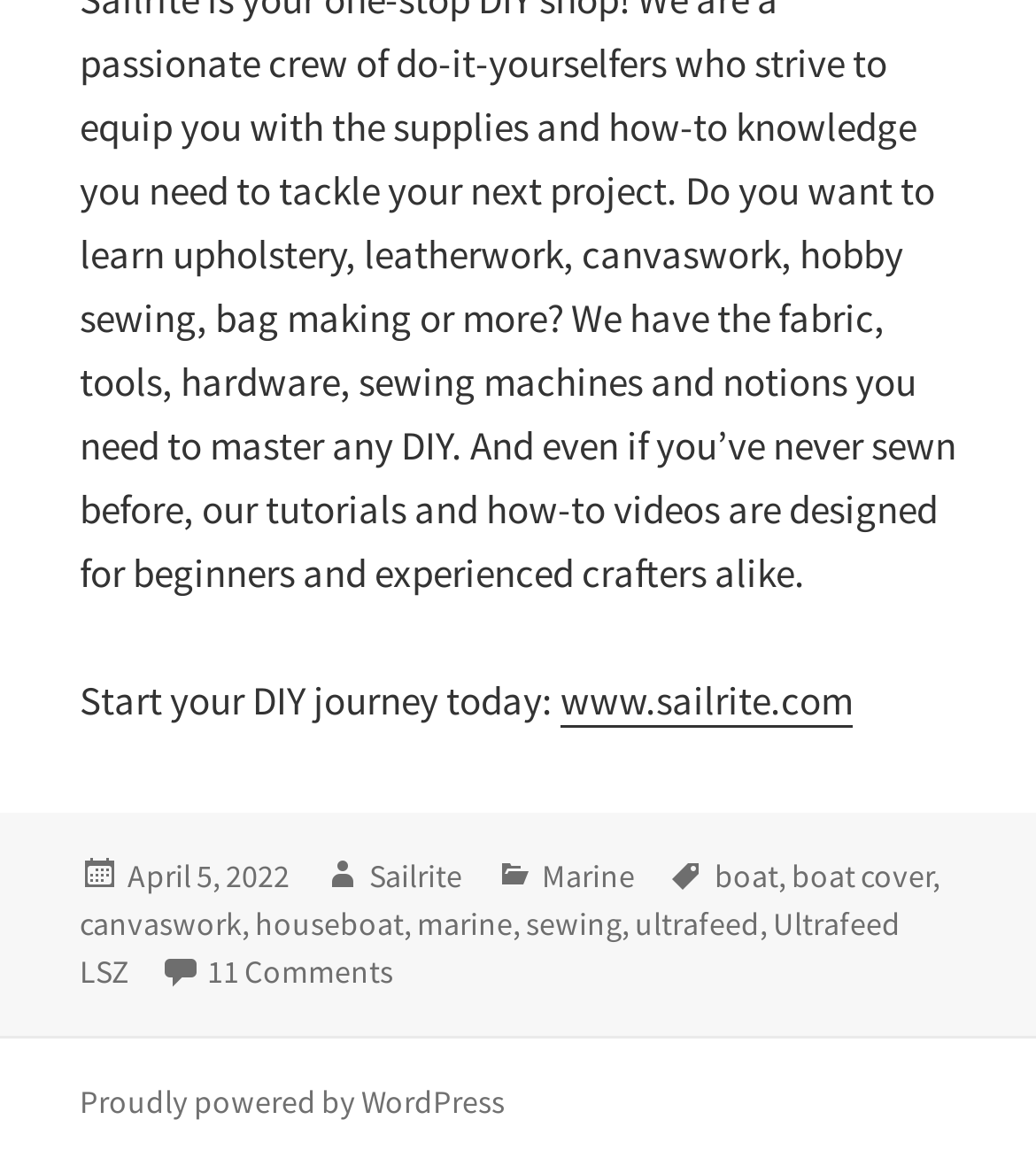Please find and report the bounding box coordinates of the element to click in order to perform the following action: "Go to the WordPress website". The coordinates should be expressed as four float numbers between 0 and 1, in the format [left, top, right, bottom].

[0.077, 0.927, 0.487, 0.963]